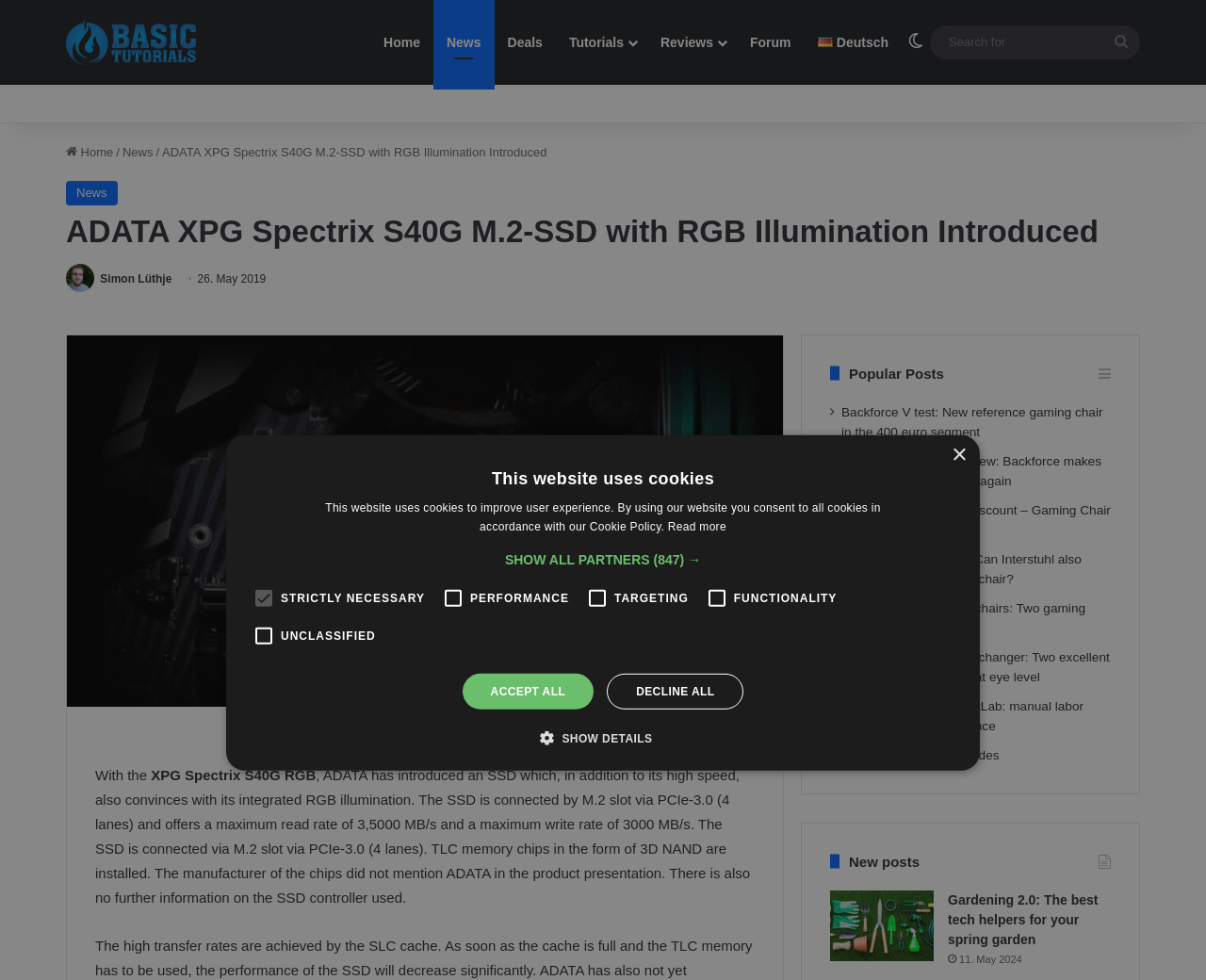Analyze the image and give a detailed response to the question:
What is the maximum read rate of the SSD?

The answer can be found in the article's content, where it is mentioned that 'The SSD is connected via M.2 slot via PCIe-3.0 (4 lanes) and offers a maximum read rate of 3,500 MB/s...'.